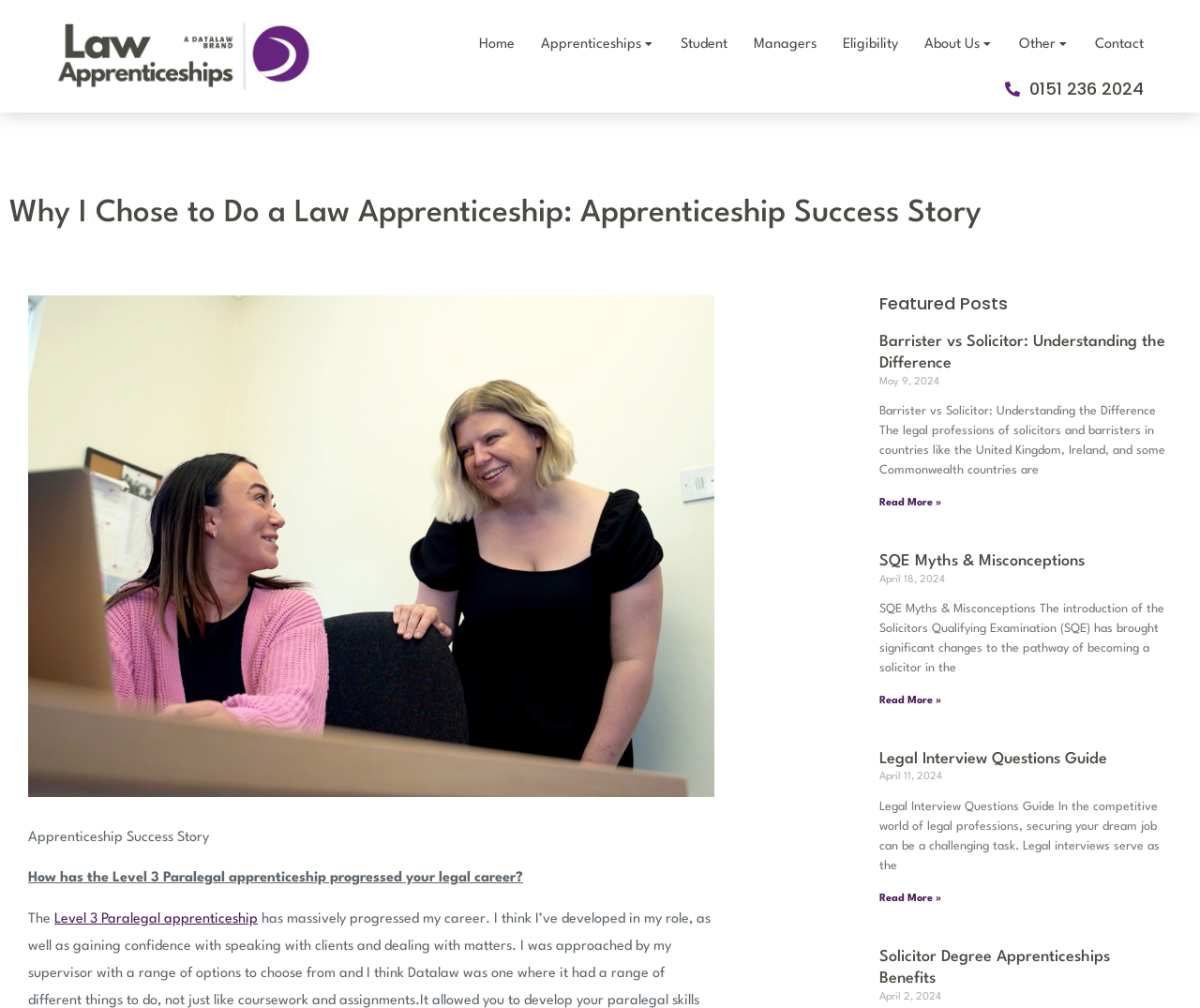Using the webpage screenshot and the element description About Us, determine the bounding box coordinates. Specify the coordinates in the format (top-left x, top-left y, bottom-right x, bottom-right y) with values ranging from 0 to 1.

[0.77, 0.03, 0.827, 0.059]